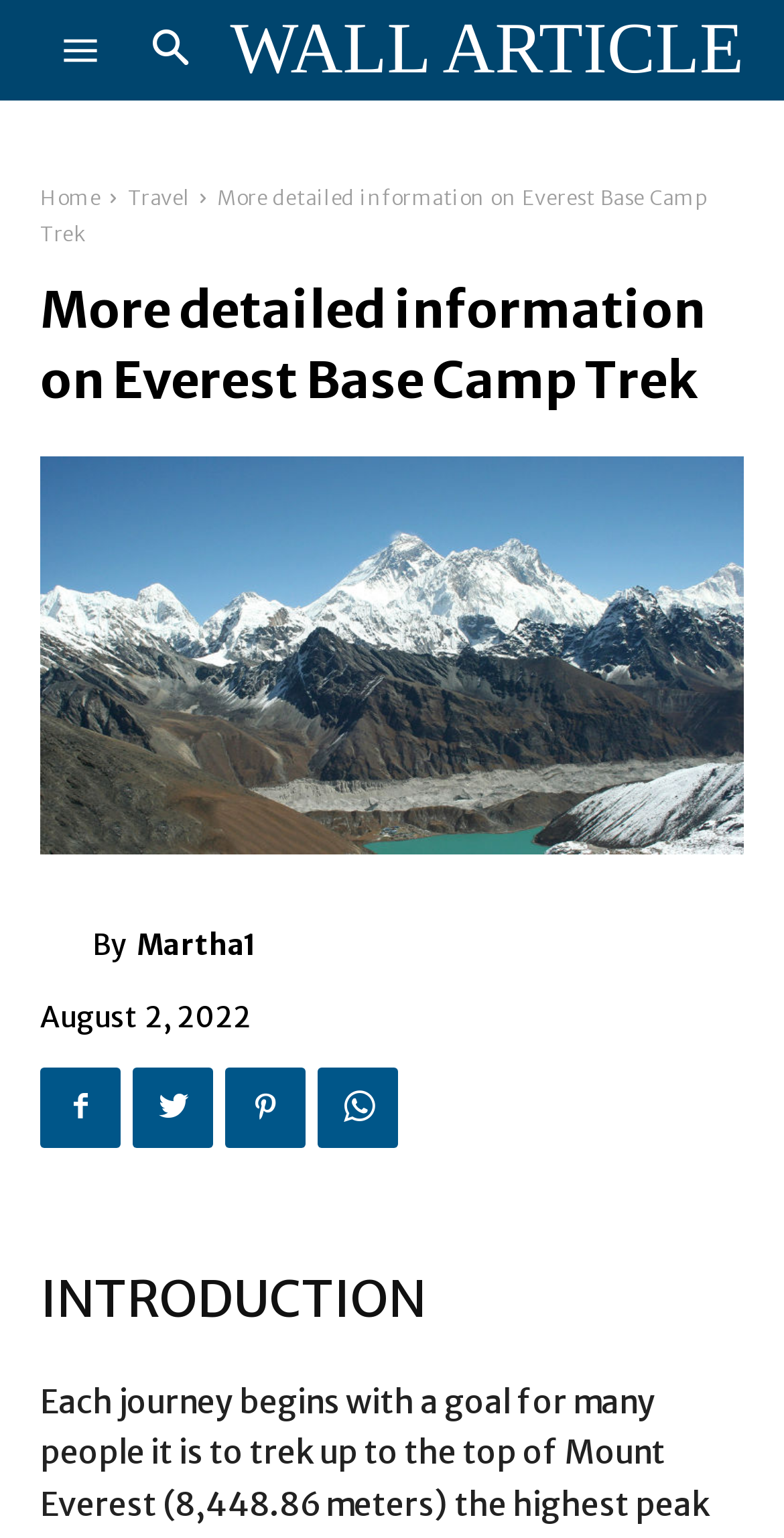Identify the bounding box coordinates of the clickable section necessary to follow the following instruction: "Go to Wall Article page". The coordinates should be presented as four float numbers from 0 to 1, i.e., [left, top, right, bottom].

[0.294, 0.007, 0.949, 0.059]